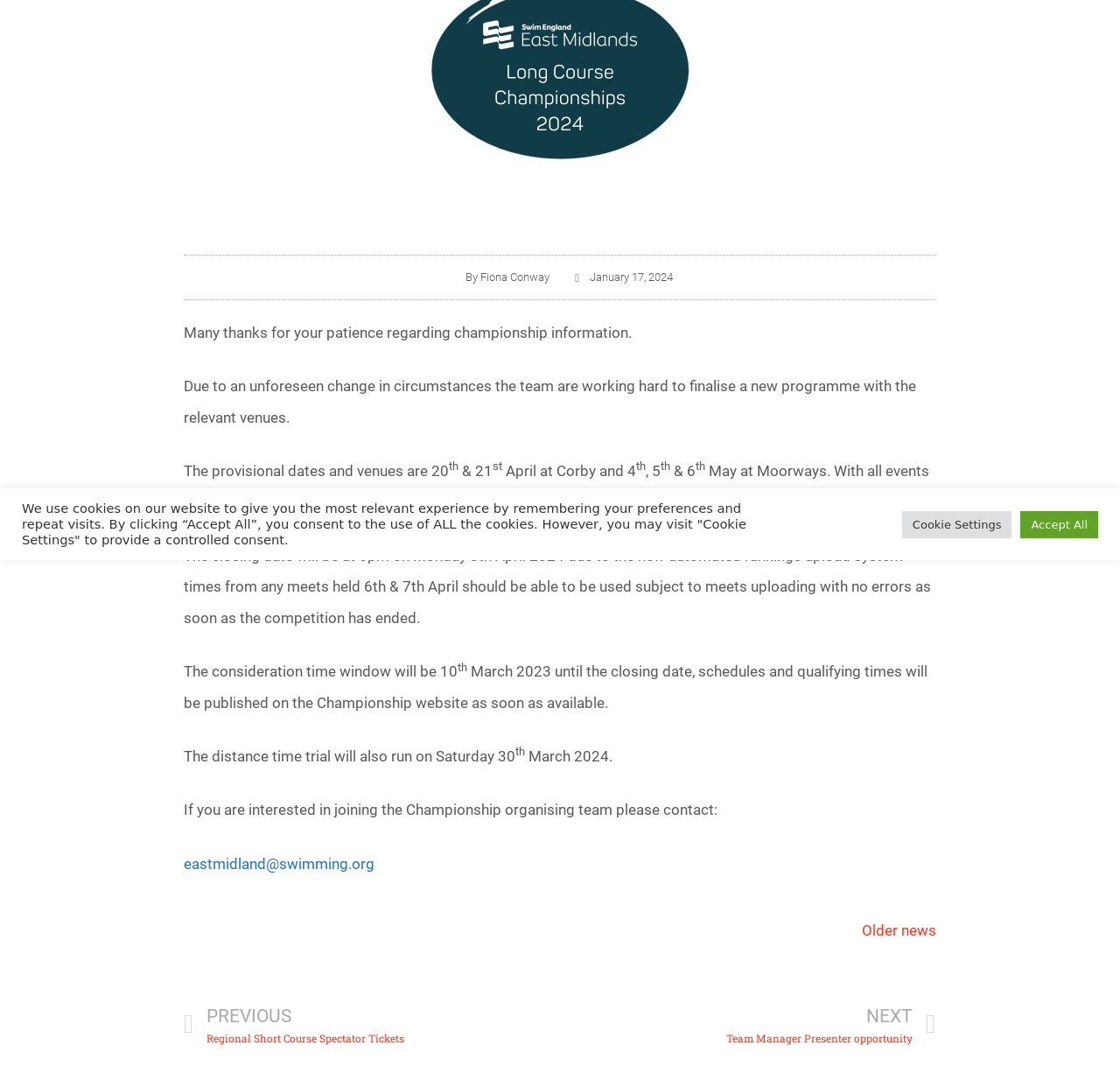Locate and provide the bounding box coordinates for the HTML element that matches this description: "eastmidland@swimming.org".

[0.164, 0.791, 0.334, 0.808]